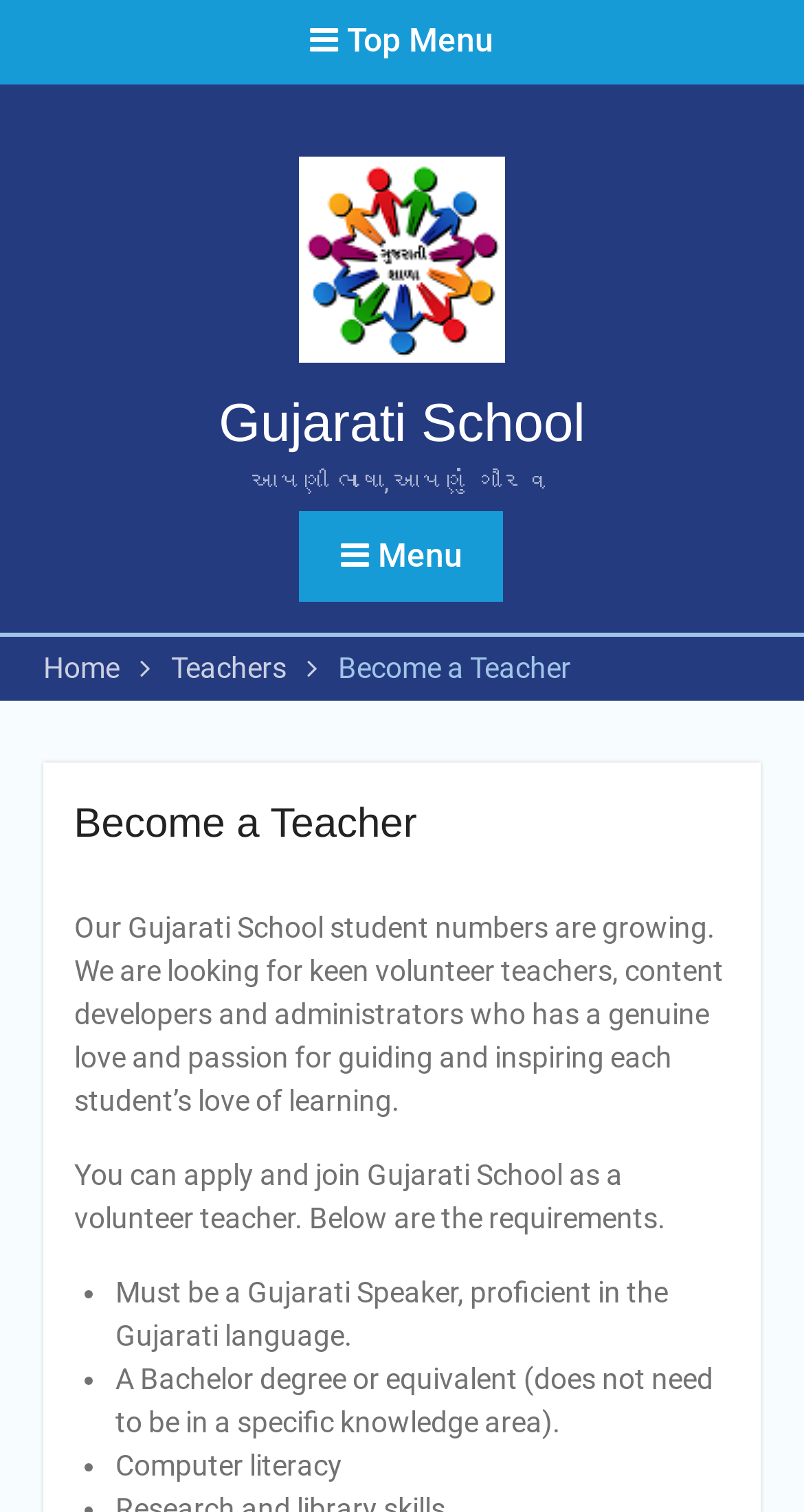Show the bounding box coordinates for the HTML element described as: "Menu".

[0.373, 0.338, 0.627, 0.398]